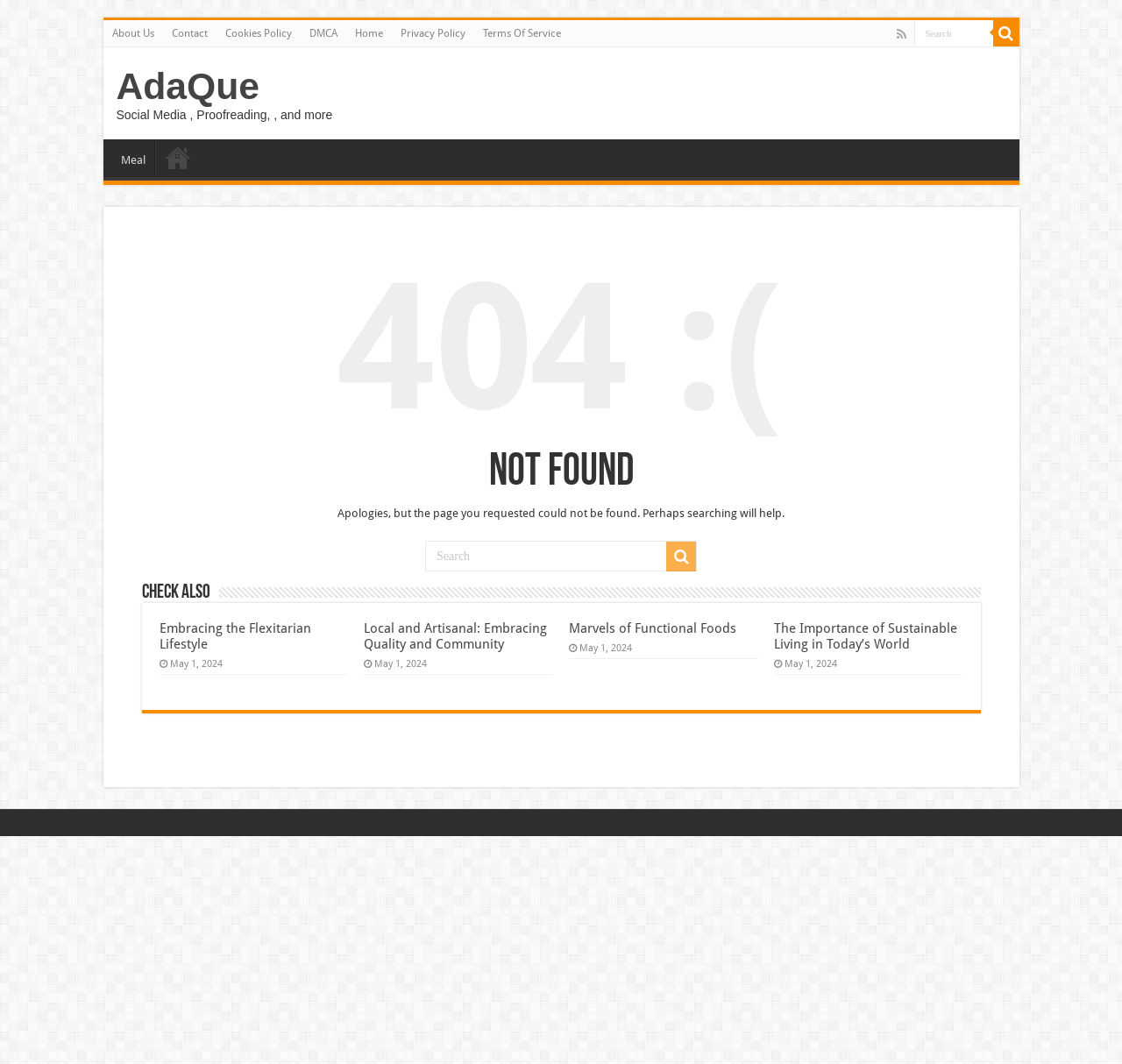What is the current page status?
Answer the question with a detailed and thorough explanation.

The current page status is 'Not found' because the webpage displays a 404 error message, indicating that the requested page could not be found.